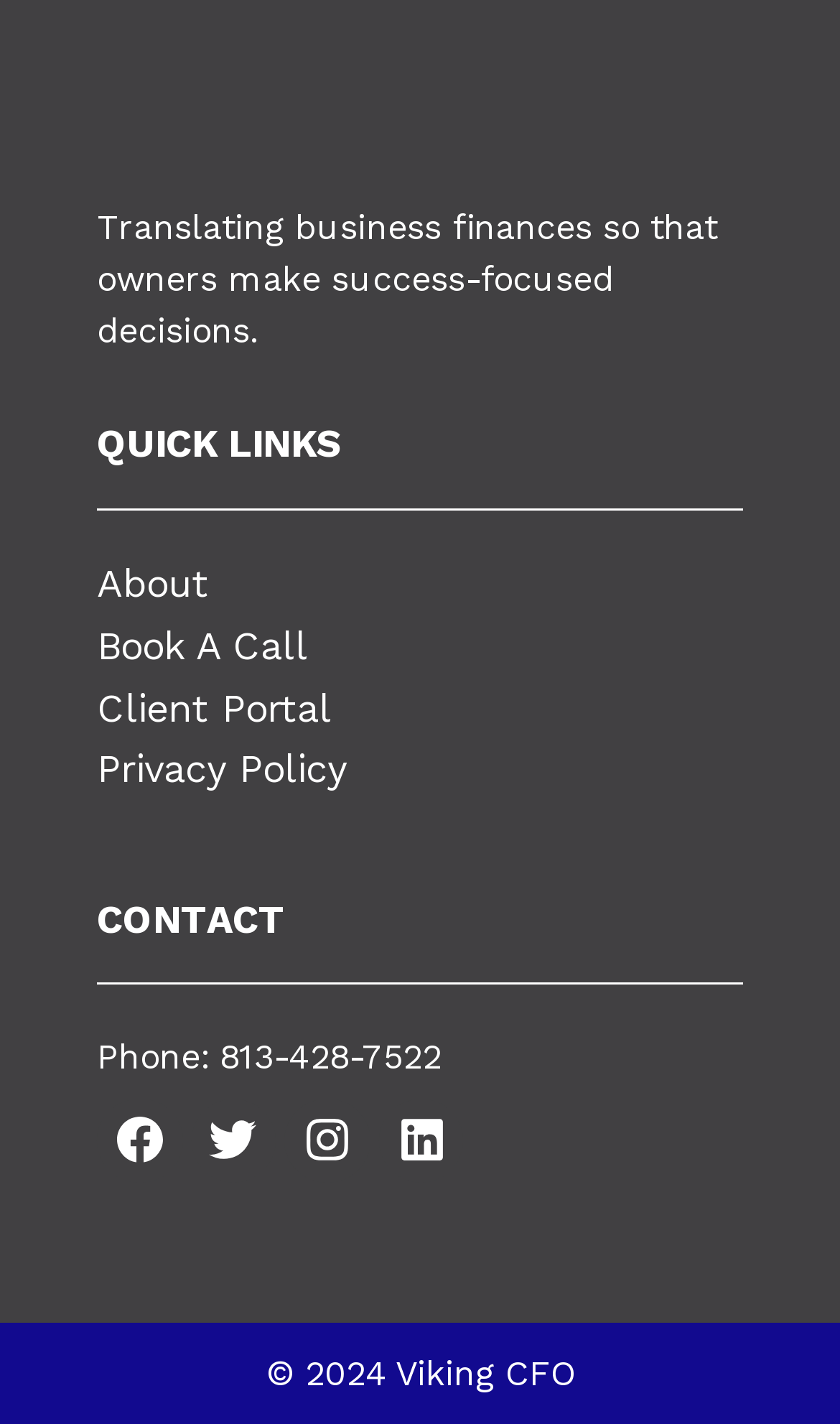How many social media links are there?
Answer with a single word or phrase, using the screenshot for reference.

4